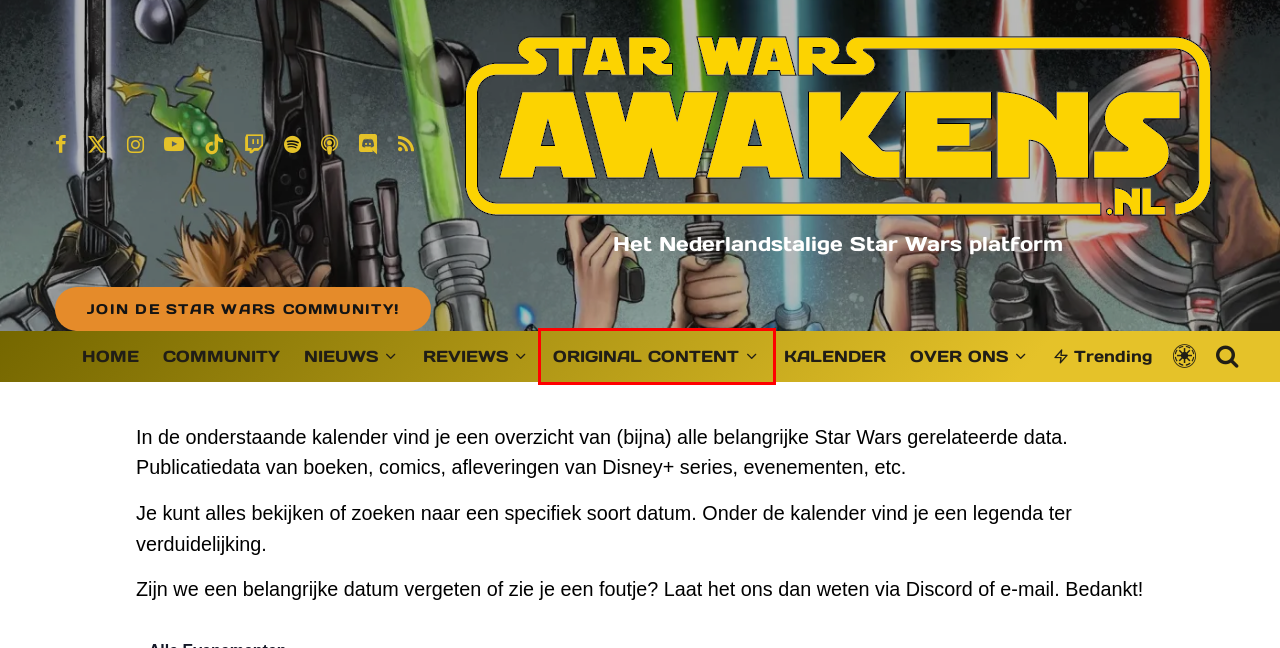You have a screenshot of a webpage where a red bounding box highlights a specific UI element. Identify the description that best matches the resulting webpage after the highlighted element is clicked. The choices are:
A. Star Wars Awakens
B. Home - Star Wars Awakens
C. Star Wars artikelen | Star Wars Awakens | Star Wars Nederland
D. Evenementen in juni 2024 – Star Wars Awakens
E. Star Wars nieuws | Star Wars Awakens | Star Wars Nederland
F. Star Wars reviews | Star Wars Awakens | Star Wars Nederland
G. Over Star Wars Awakens - Star Wars Awakens
H. Community - Star Wars Awakens

C